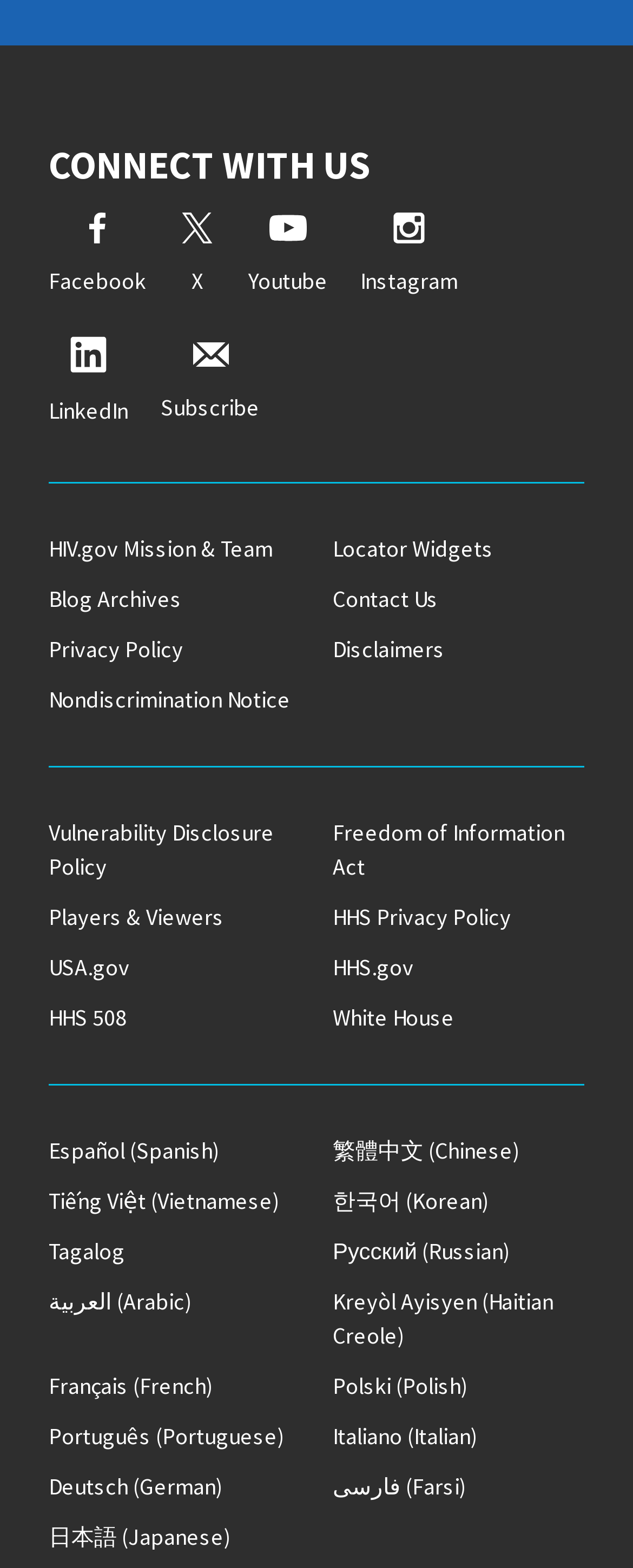How many policy-related links are available?
Answer the question with as much detail as possible.

I counted the number of policy-related links available on the webpage, which are Privacy Policy, Disclaimers, Nondiscrimination Notice, Vulnerability Disclosure Policy, and Freedom of Information Act, totaling 5 links.